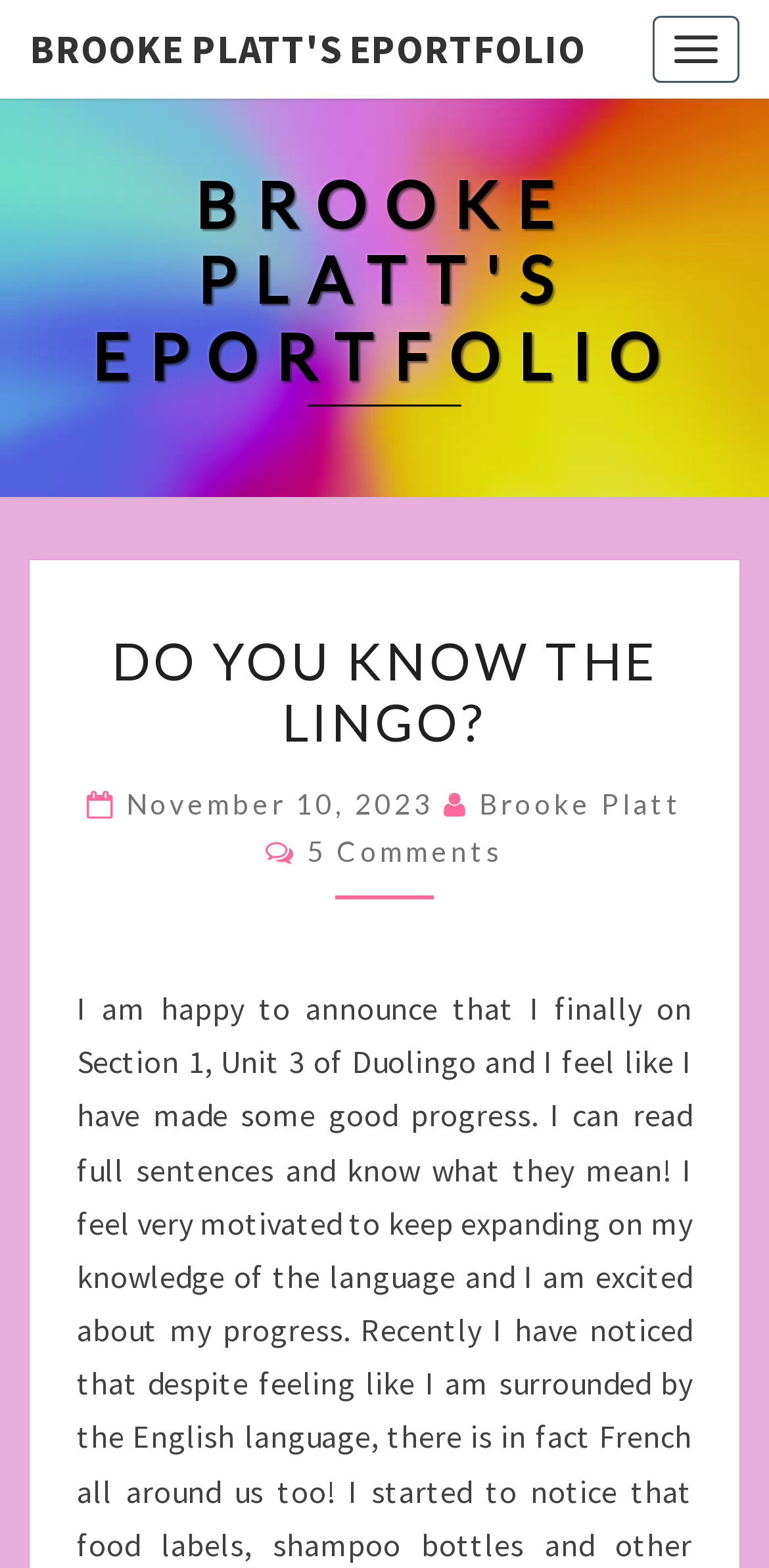Please provide a detailed answer to the question below based on the screenshot: 
What is the name of the author?

The author's name can be found in the header section of the webpage, where it is written 'Brooke Platt' next to the date and comments count.